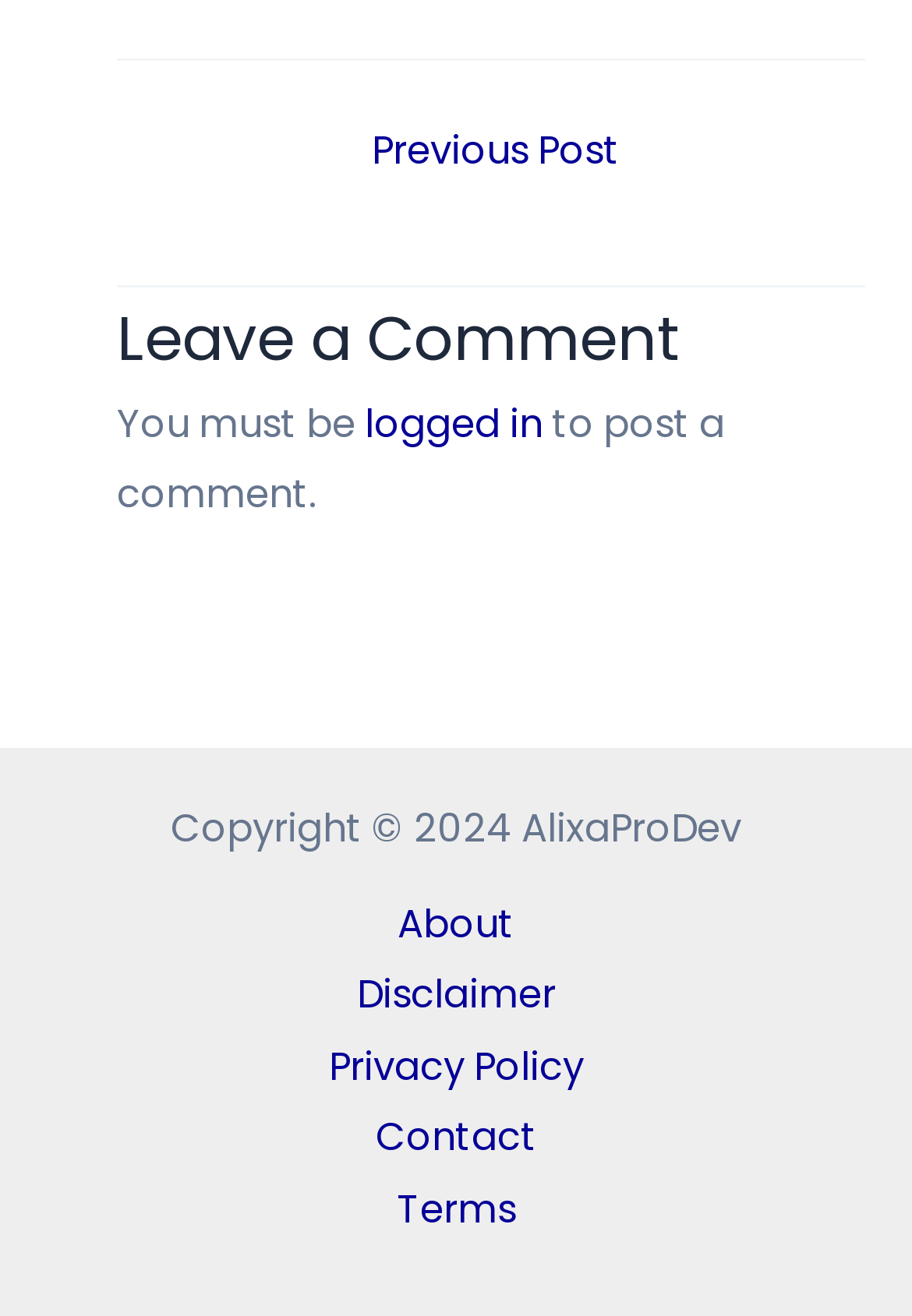Please provide a detailed answer to the question below based on the screenshot: 
What is the text above the comment section?

I found the heading element with the text 'Leave a Comment' located above the comment section, which indicates the start of the comment area.